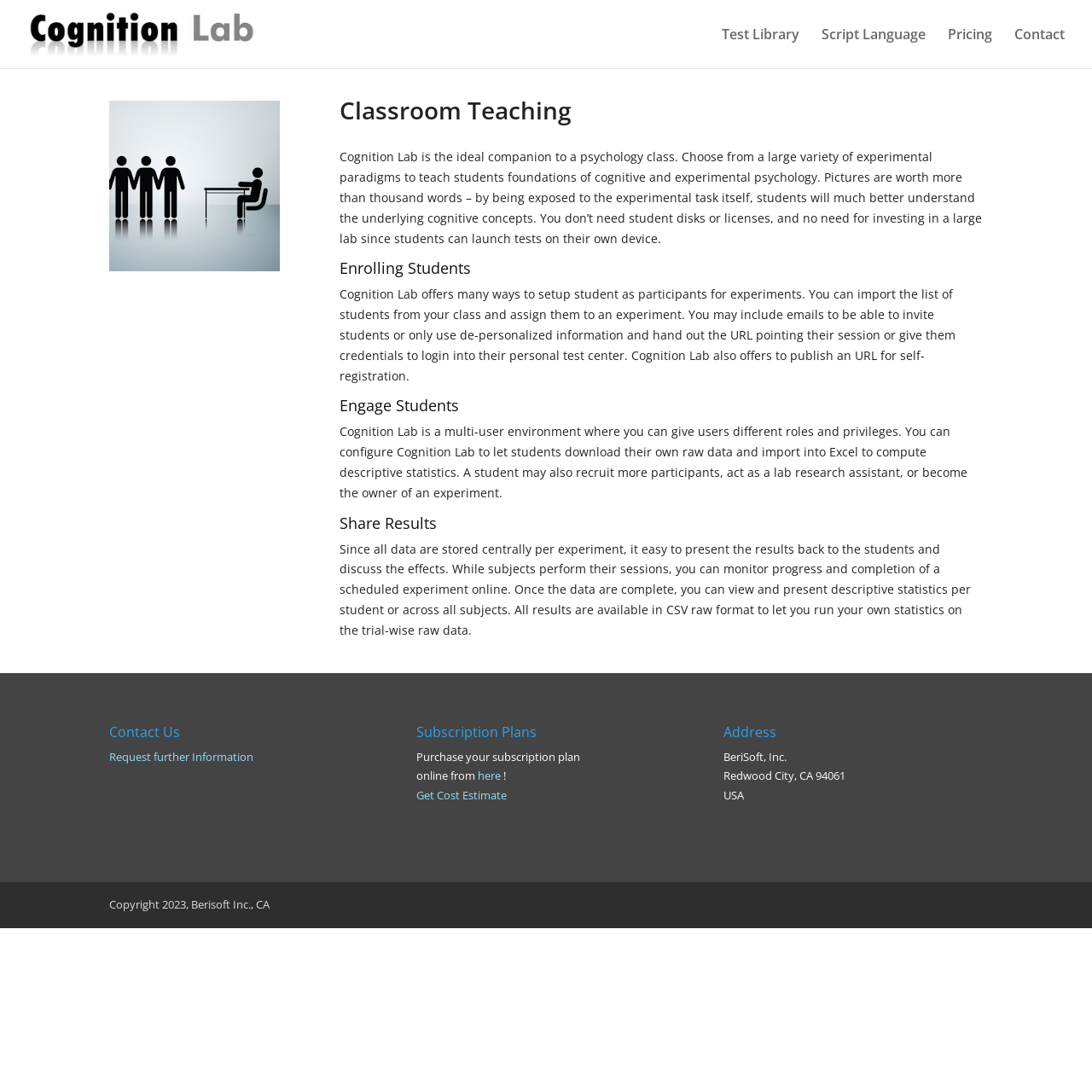Please find the bounding box coordinates of the element that needs to be clicked to perform the following instruction: "View Pricing". The bounding box coordinates should be four float numbers between 0 and 1, represented as [left, top, right, bottom].

[0.868, 0.026, 0.909, 0.062]